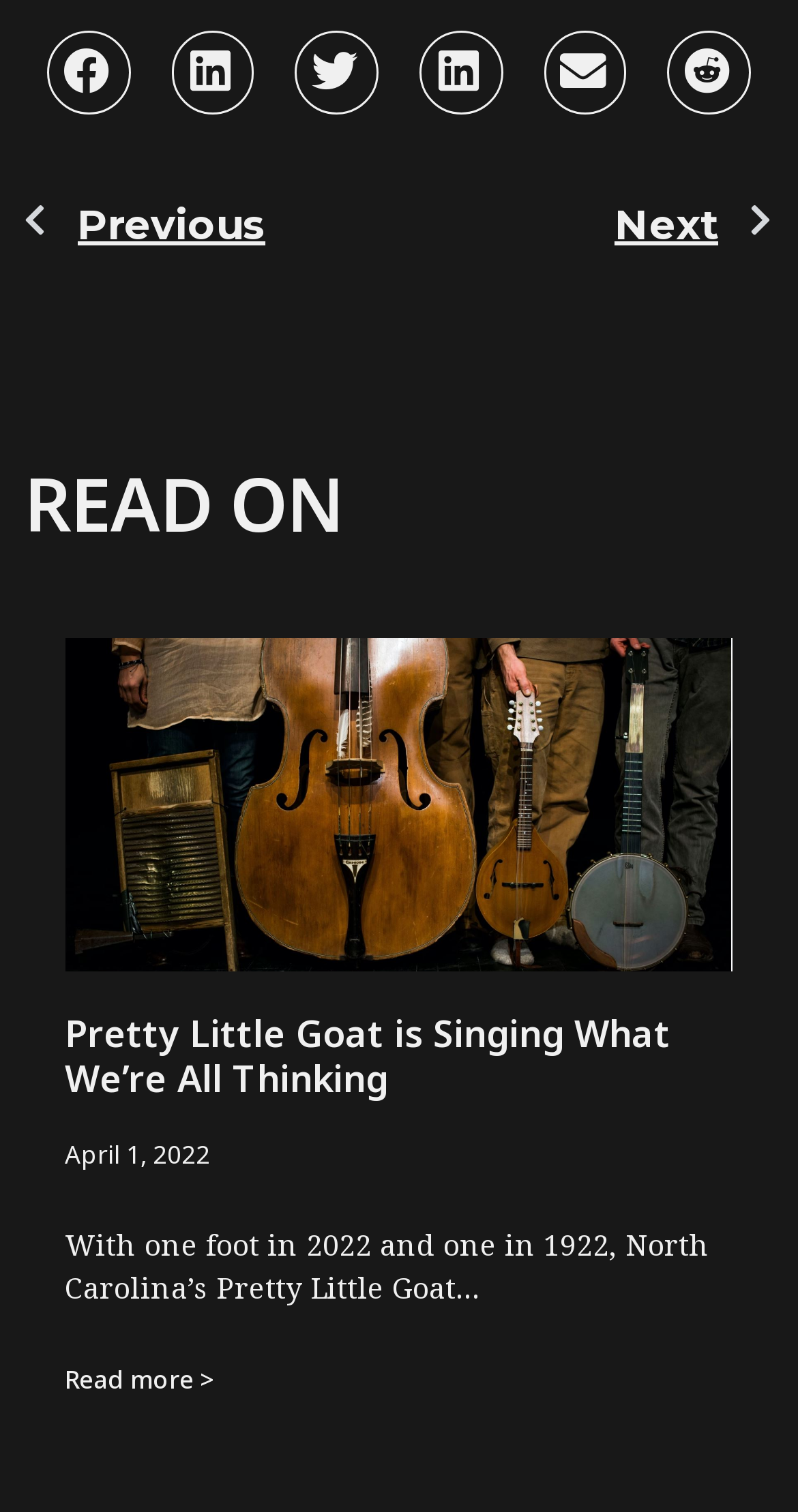Can you find the bounding box coordinates for the element to click on to achieve the instruction: "Go to previous page"?

[0.03, 0.128, 0.499, 0.169]